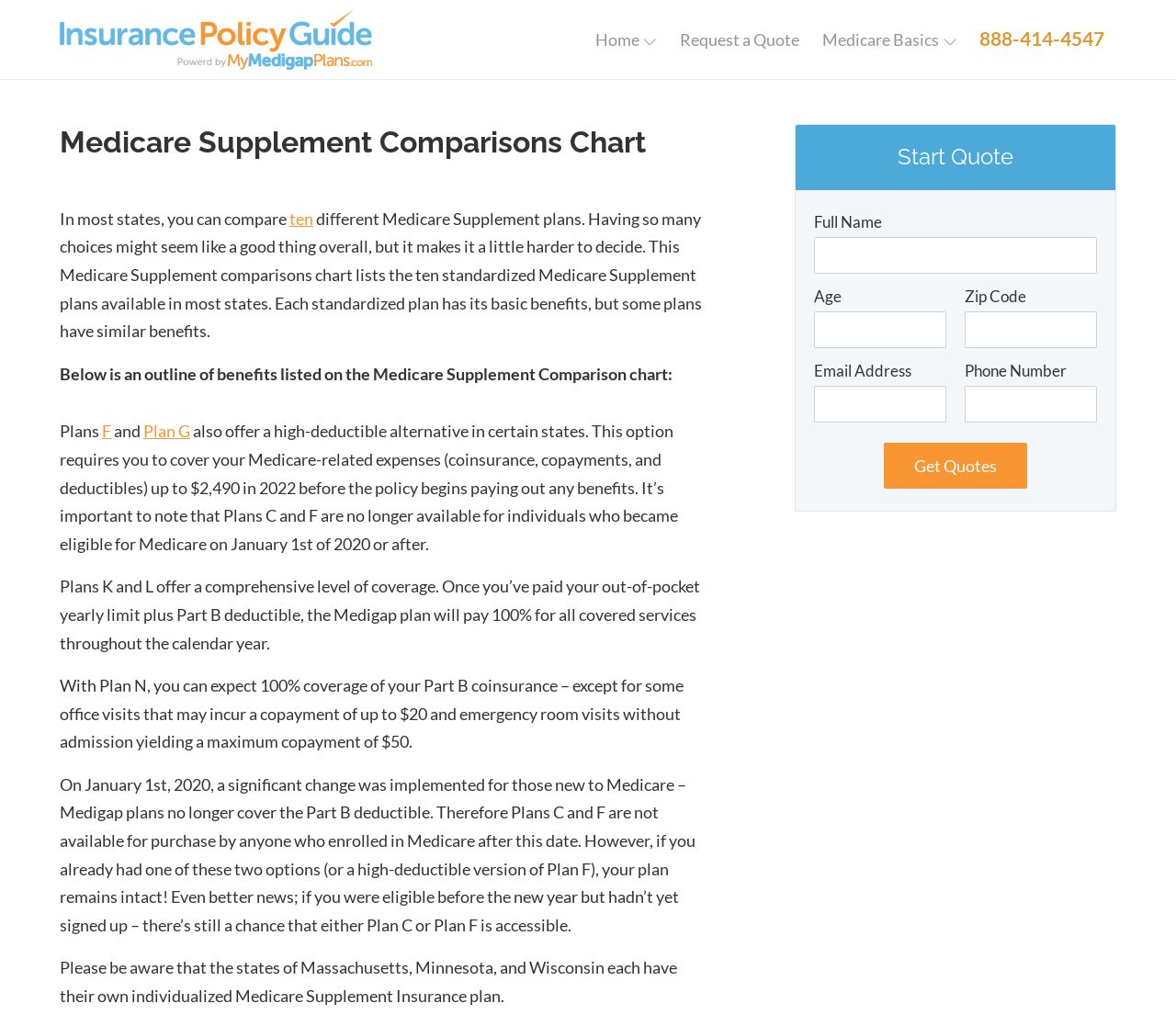Locate the bounding box coordinates of the element I should click to achieve the following instruction: "Click the 'Medicare Basics' link".

[0.689, 0.017, 0.823, 0.06]